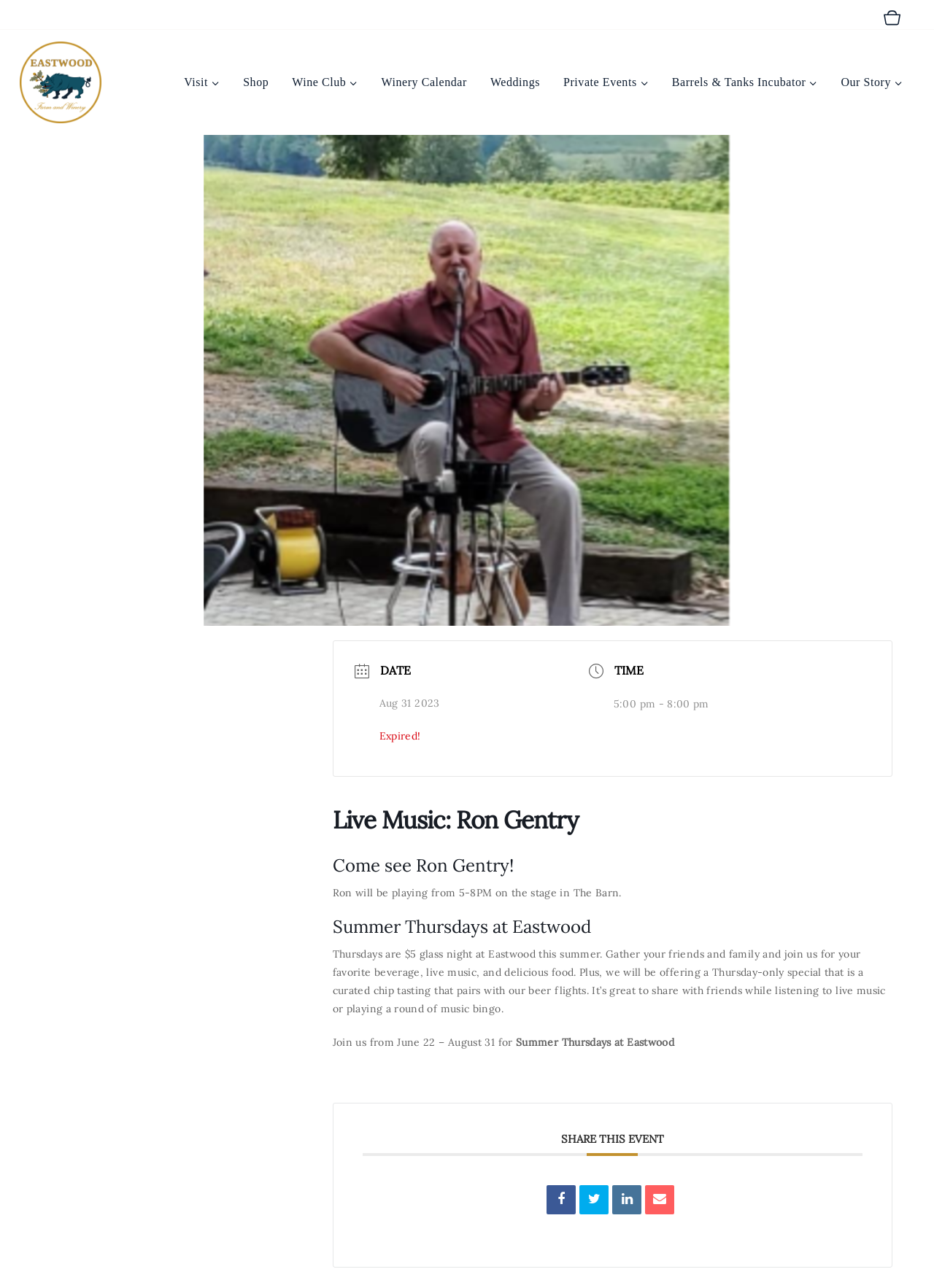Please provide a comprehensive answer to the question based on the screenshot: What is the time of the live music event?

I found the time of the live music event by looking at the 'TIME' section, which is a heading element, and its corresponding description list detail element, which contains the static text '5:00 pm - 8:00 pm'.